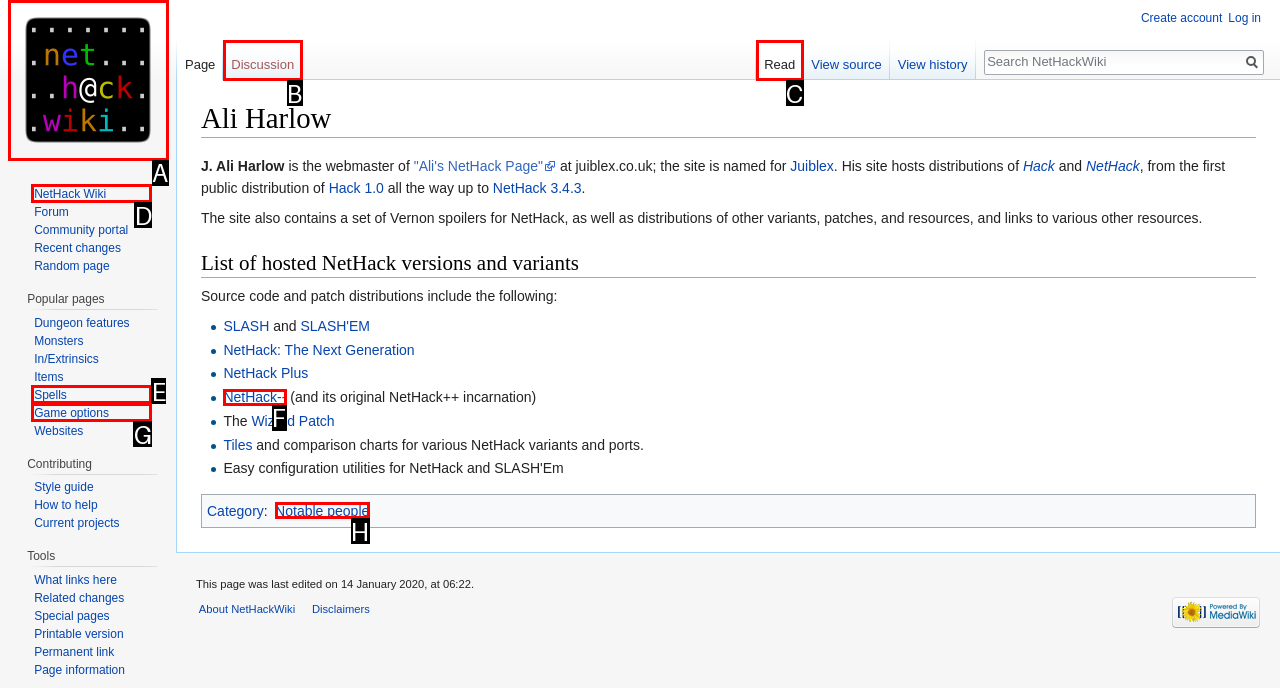Determine which option aligns with the description: title="Visit the main page". Provide the letter of the chosen option directly.

A